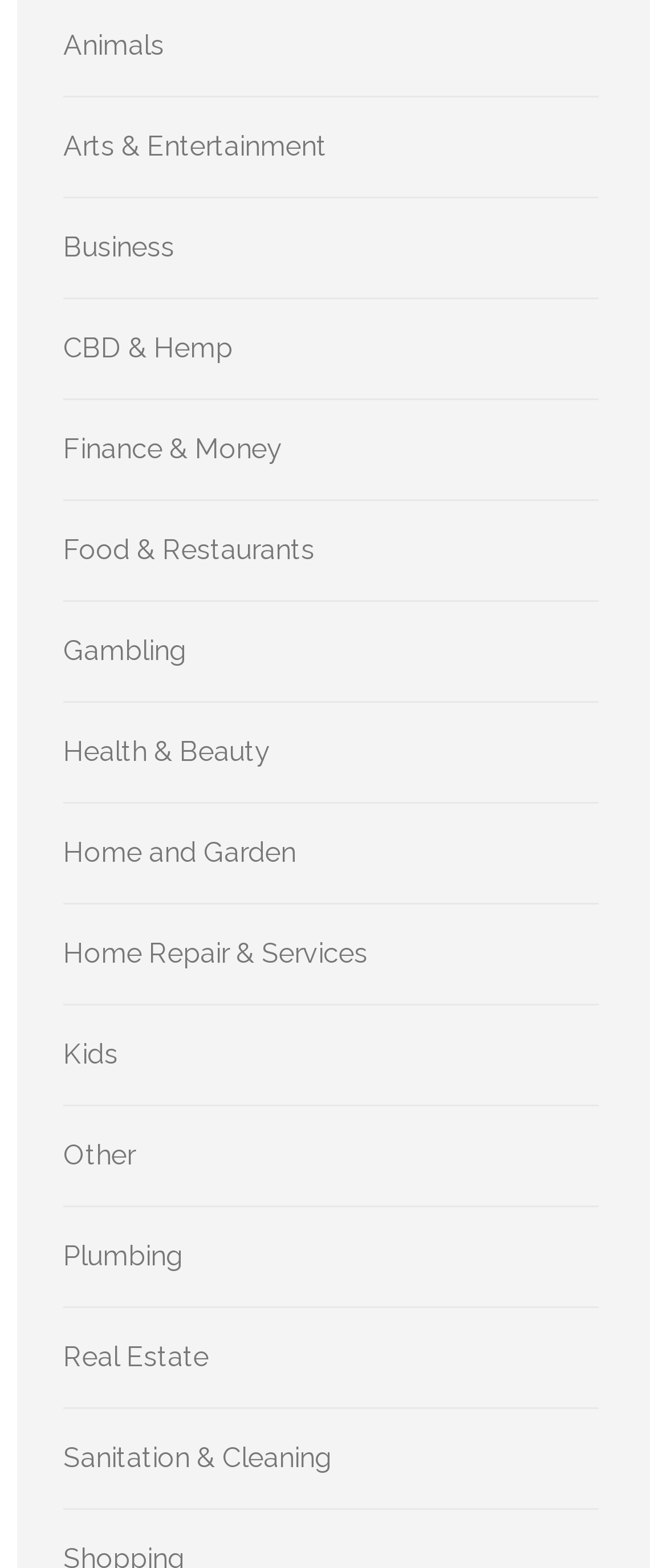Which category is located at the top-left corner of the webpage?
Please provide a single word or phrase in response based on the screenshot.

Animals